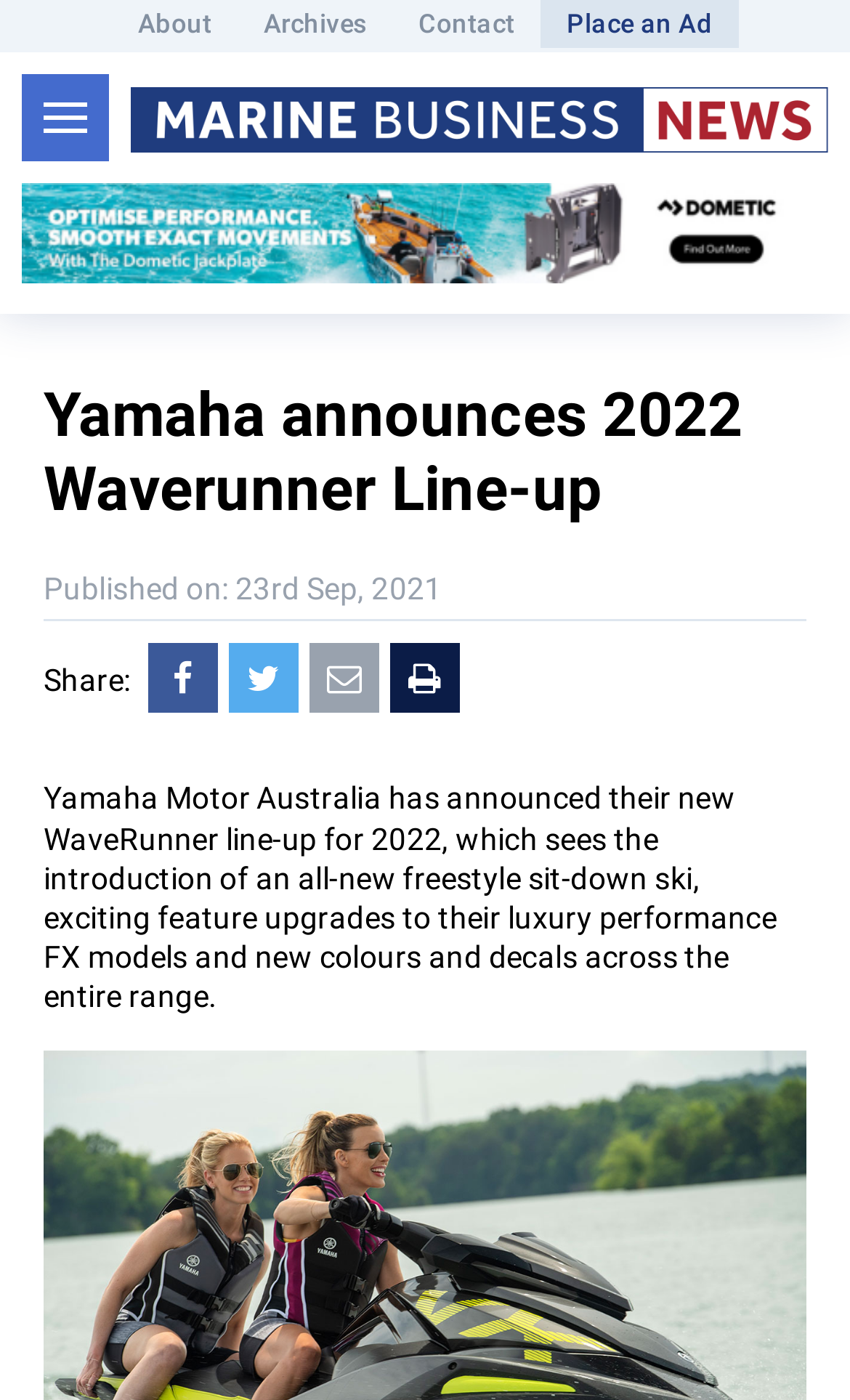Extract the primary headline from the webpage and present its text.

Yamaha announces 2022 Waverunner Line-up